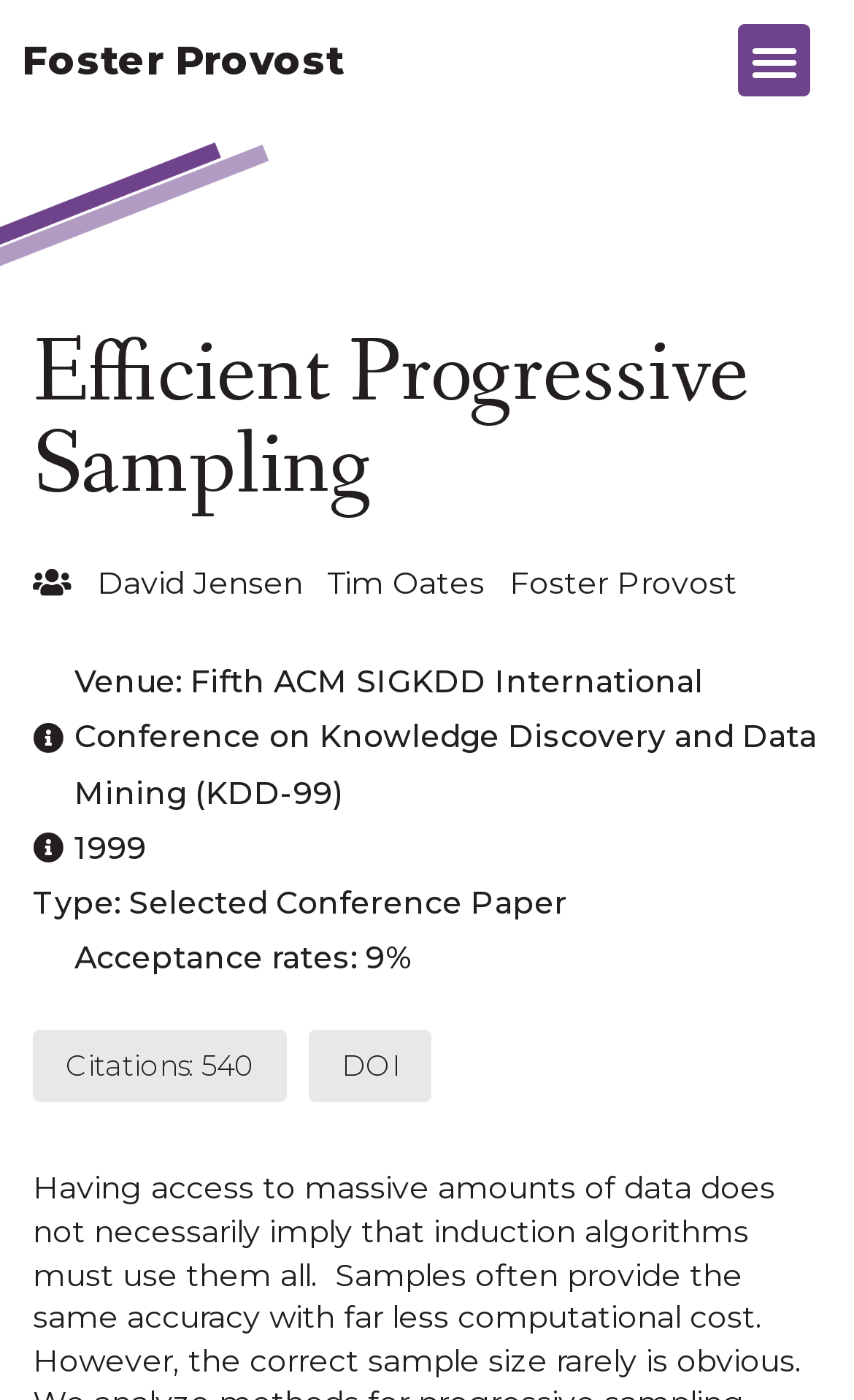Show the bounding box coordinates for the HTML element as described: "DOI".

[0.362, 0.736, 0.505, 0.788]